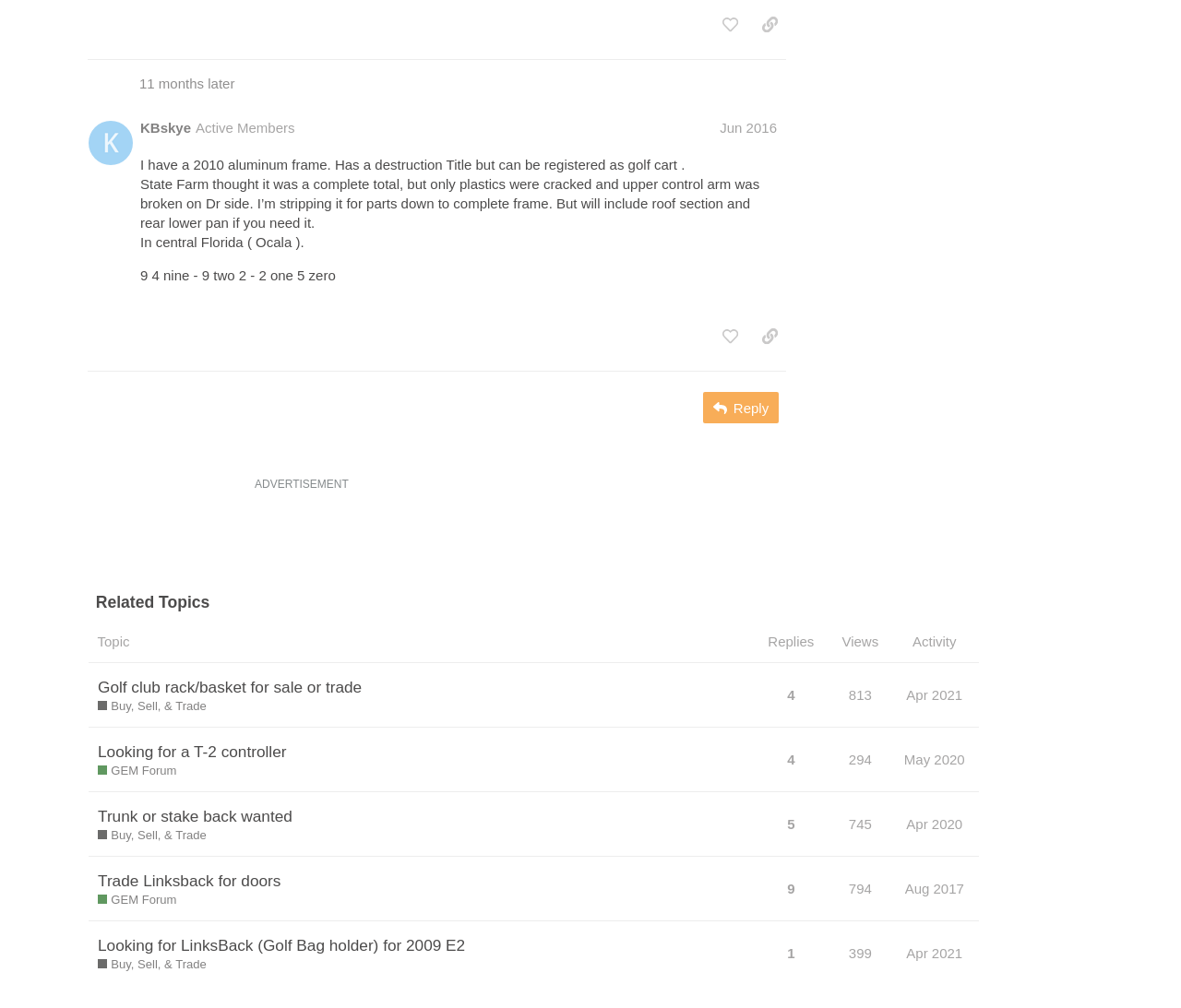Please determine the bounding box coordinates for the UI element described as: "aria-label="Advertisement" name="aswift_1" title="Advertisement"".

[0.216, 0.492, 0.784, 0.575]